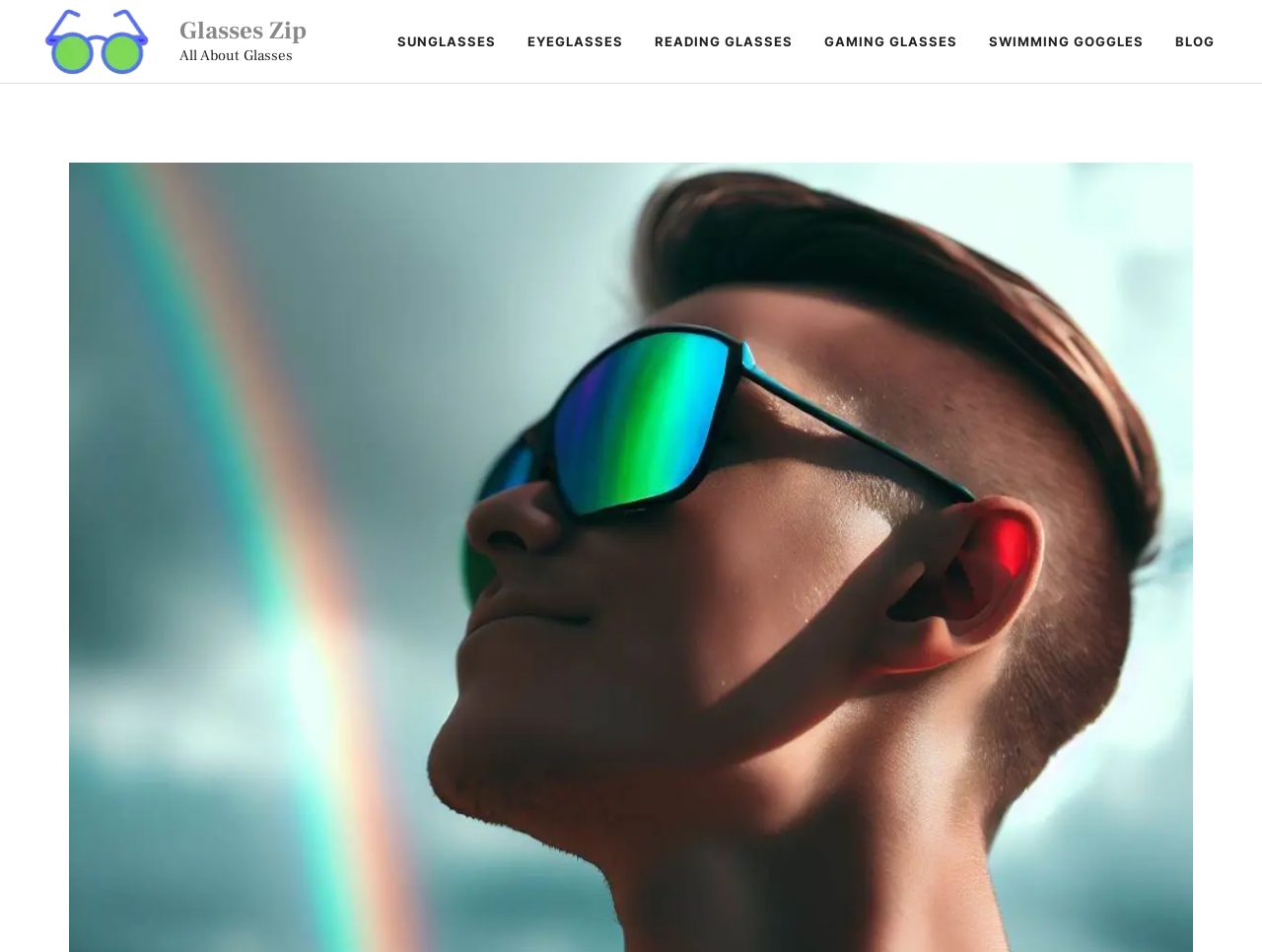Please determine the bounding box coordinates of the section I need to click to accomplish this instruction: "go to BLOG".

[0.919, 0.013, 0.975, 0.075]